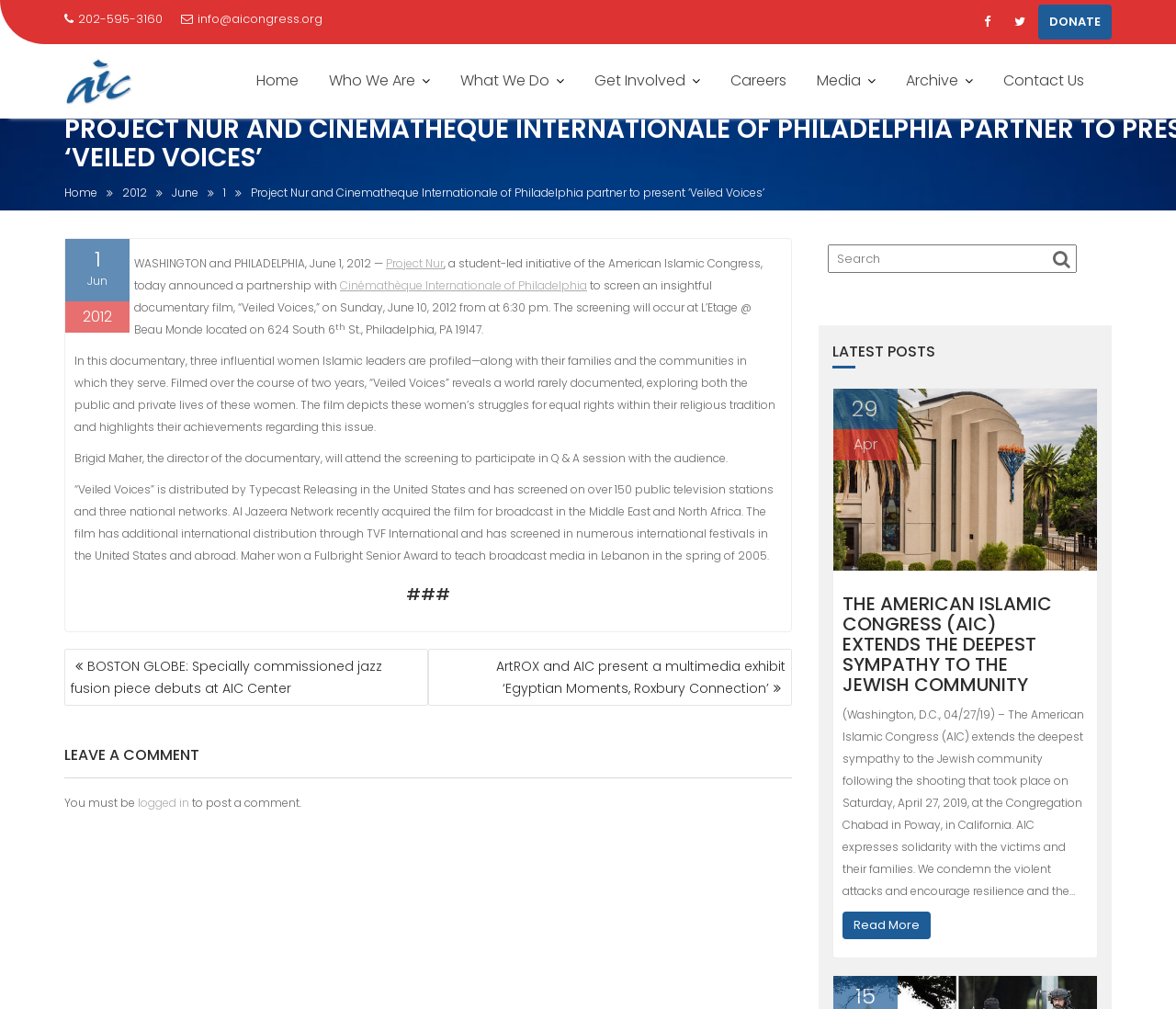How many latest posts are there on the webpage?
Please answer the question with as much detail and depth as you can.

I found the latest posts section by looking at the bottom of the webpage, where the latest posts are usually located. There is only one latest post on the webpage, which is an article titled 'THE AMERICAN ISLAMIC CONGRESS (AIC) EXTENDS THE DEEPEST SYMPATHY TO THE JEWISH COMMUNITY'.